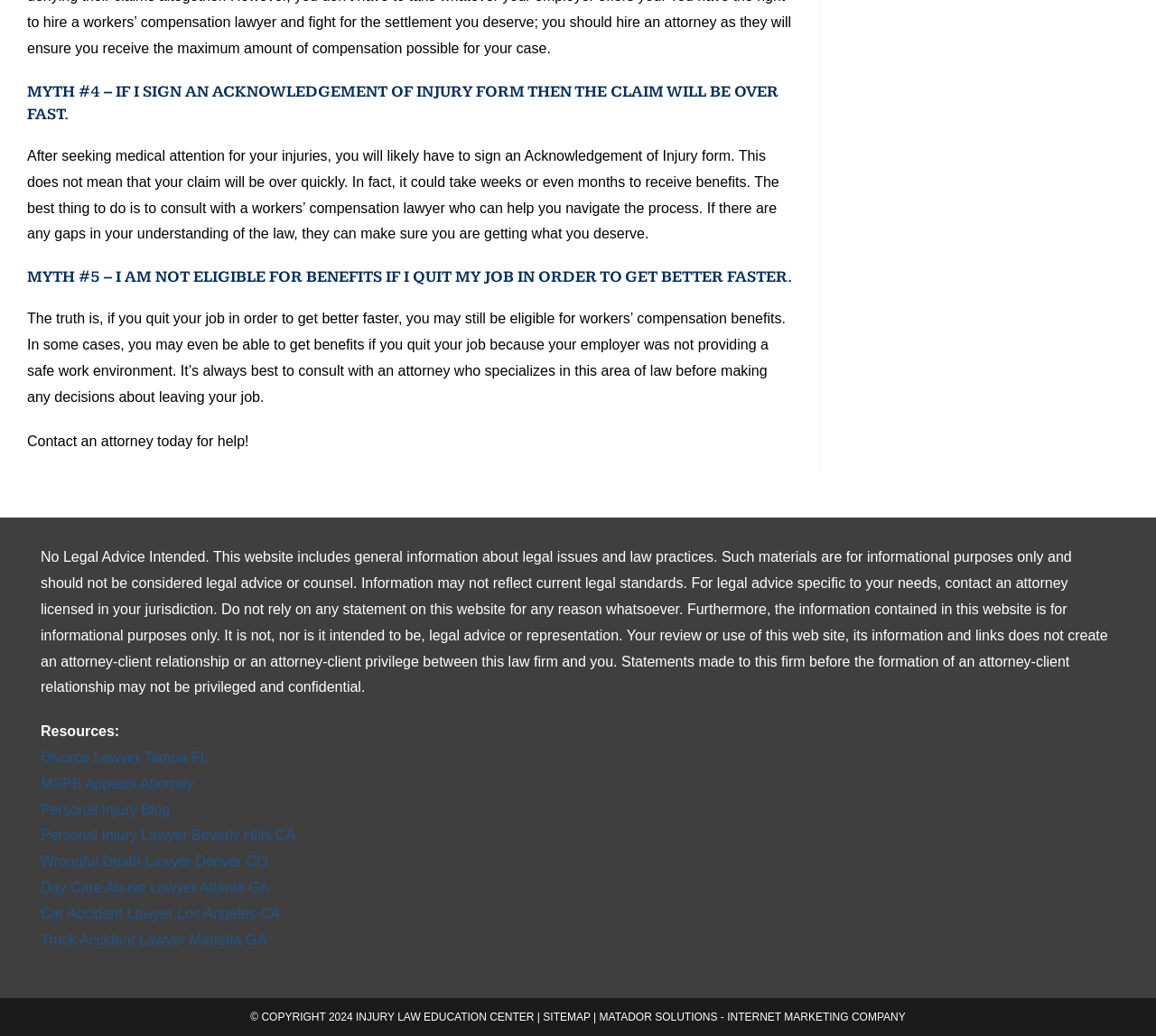Reply to the question with a single word or phrase:
How many links are provided under 'Resources'?

8